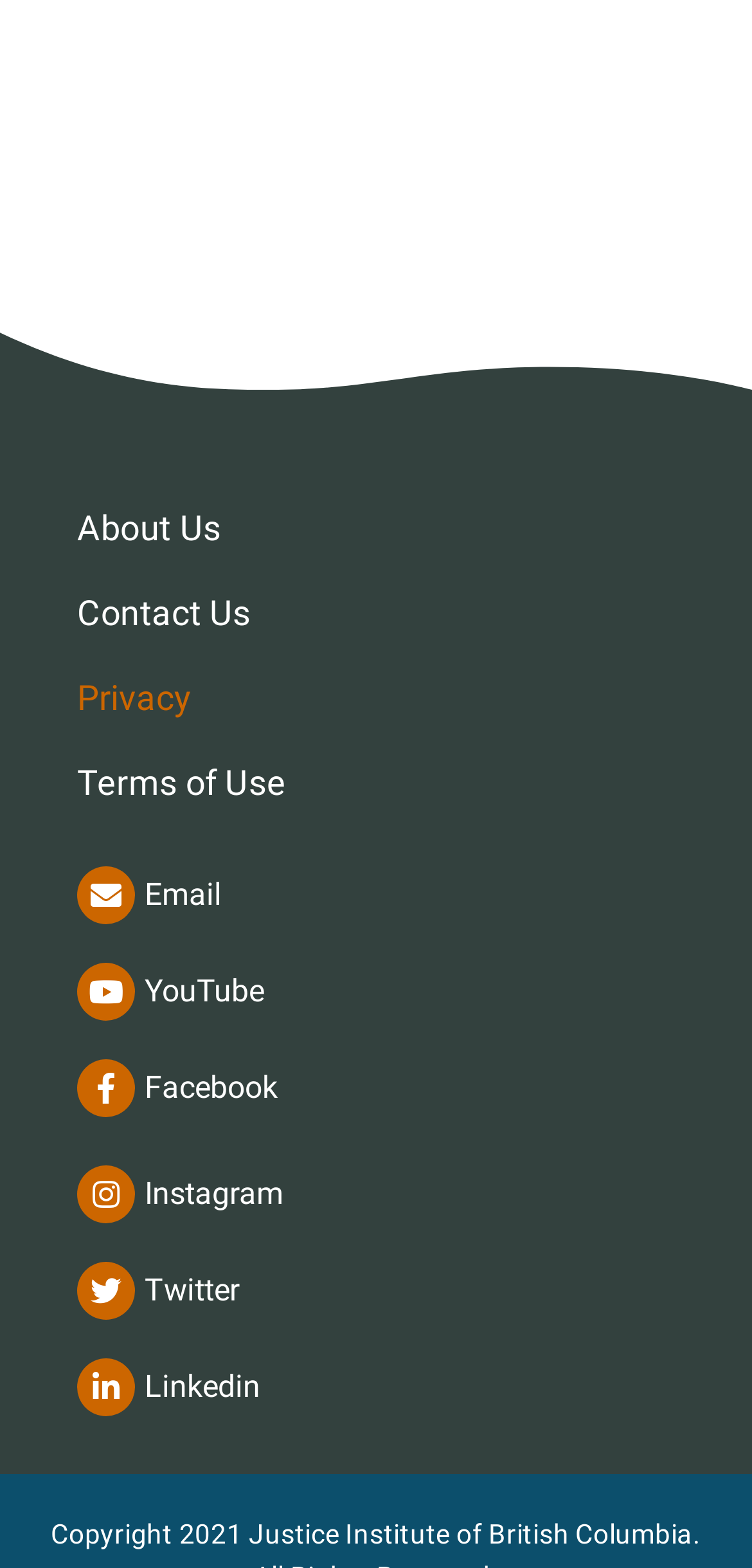Use a single word or phrase to respond to the question:
How many social media links are there?

6